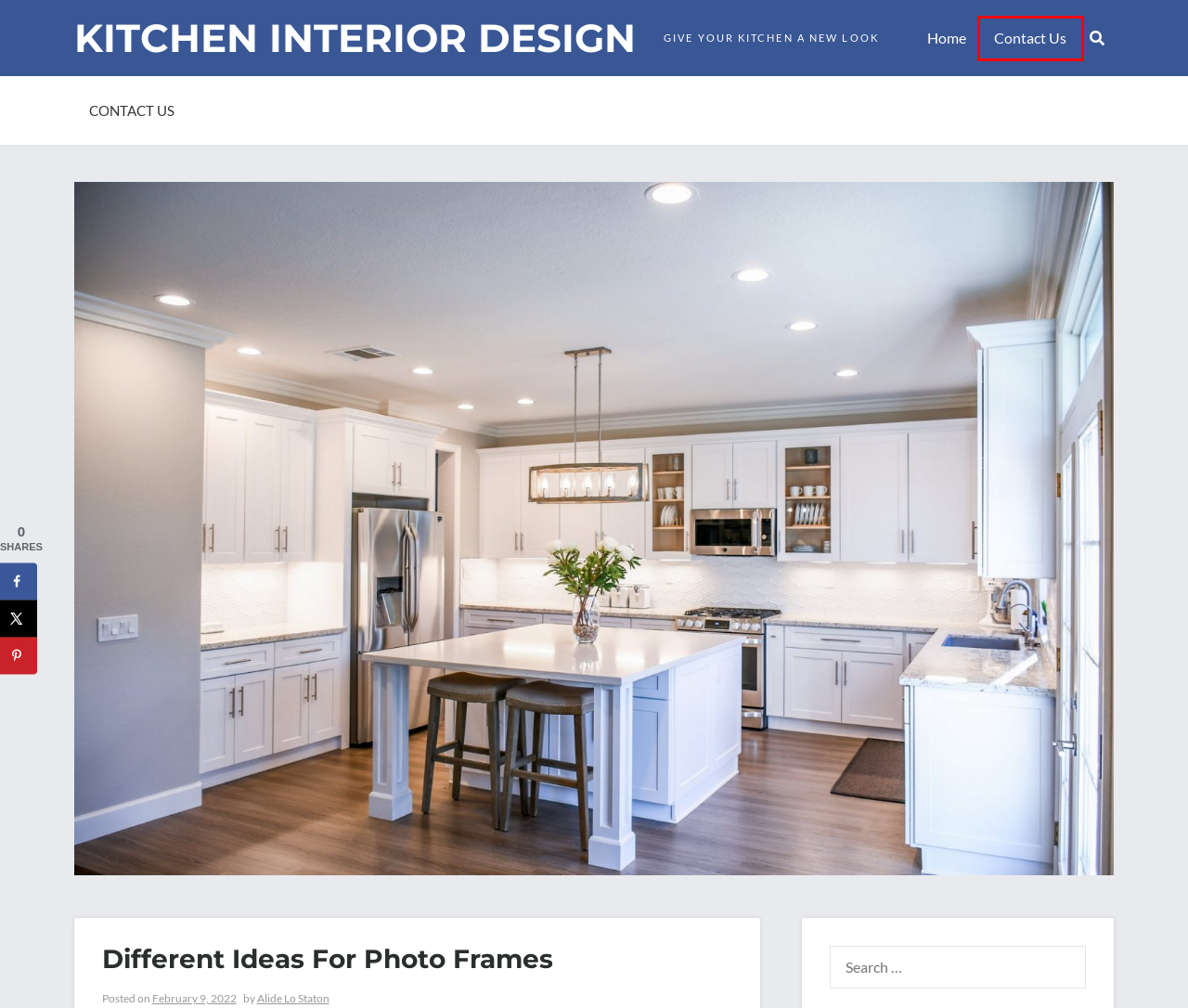Look at the screenshot of a webpage where a red bounding box surrounds a UI element. Your task is to select the best-matching webpage description for the new webpage after you click the element within the bounding box. The available options are:
A. September 2020 – Kitchen Interior Design
B. Kitchen Interior Design – Give your kitchen a new look
C. January 2022 – Kitchen Interior Design
D. Alide Lo Staton – Kitchen Interior Design
E. February 2022 – Kitchen Interior Design
F. January 2021 – Kitchen Interior Design
G. Contact Us – Kitchen Interior Design
H. Frameless Versus Semi-Frameless Shower Screens – Kitchen Interior Design

G